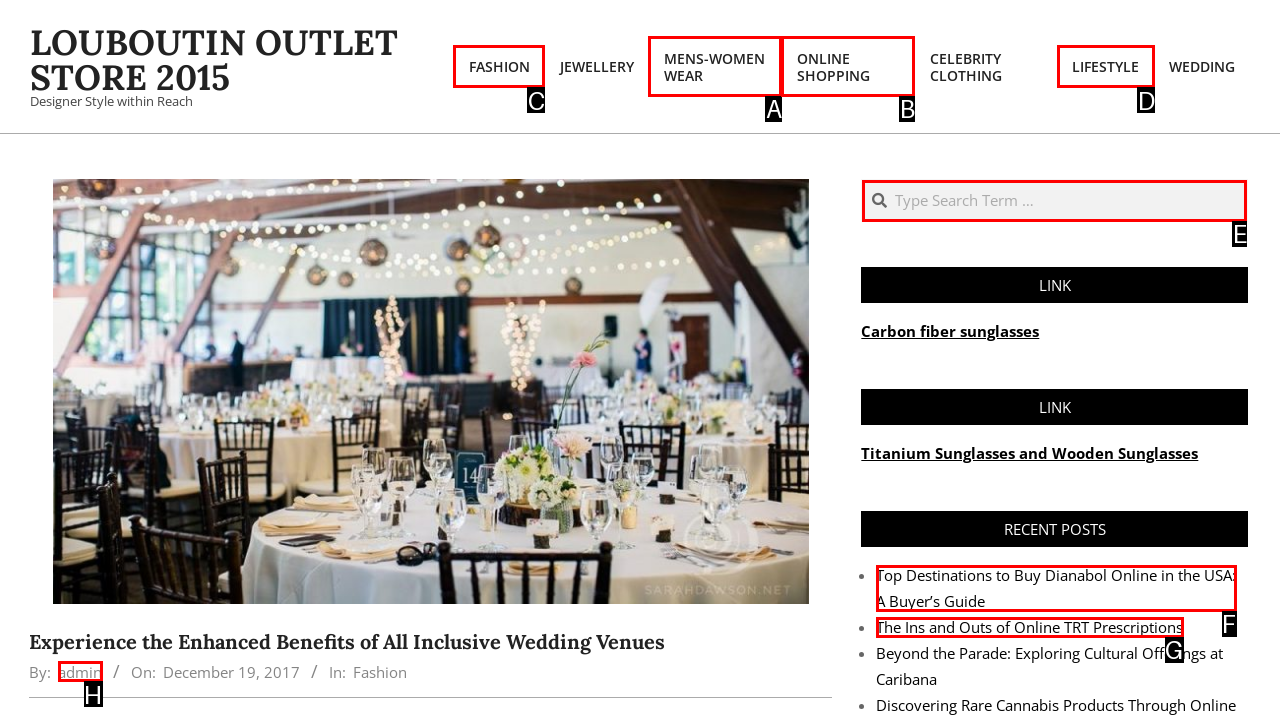Which option should be clicked to execute the following task: Explore LIFESTYLE? Respond with the letter of the selected option.

D